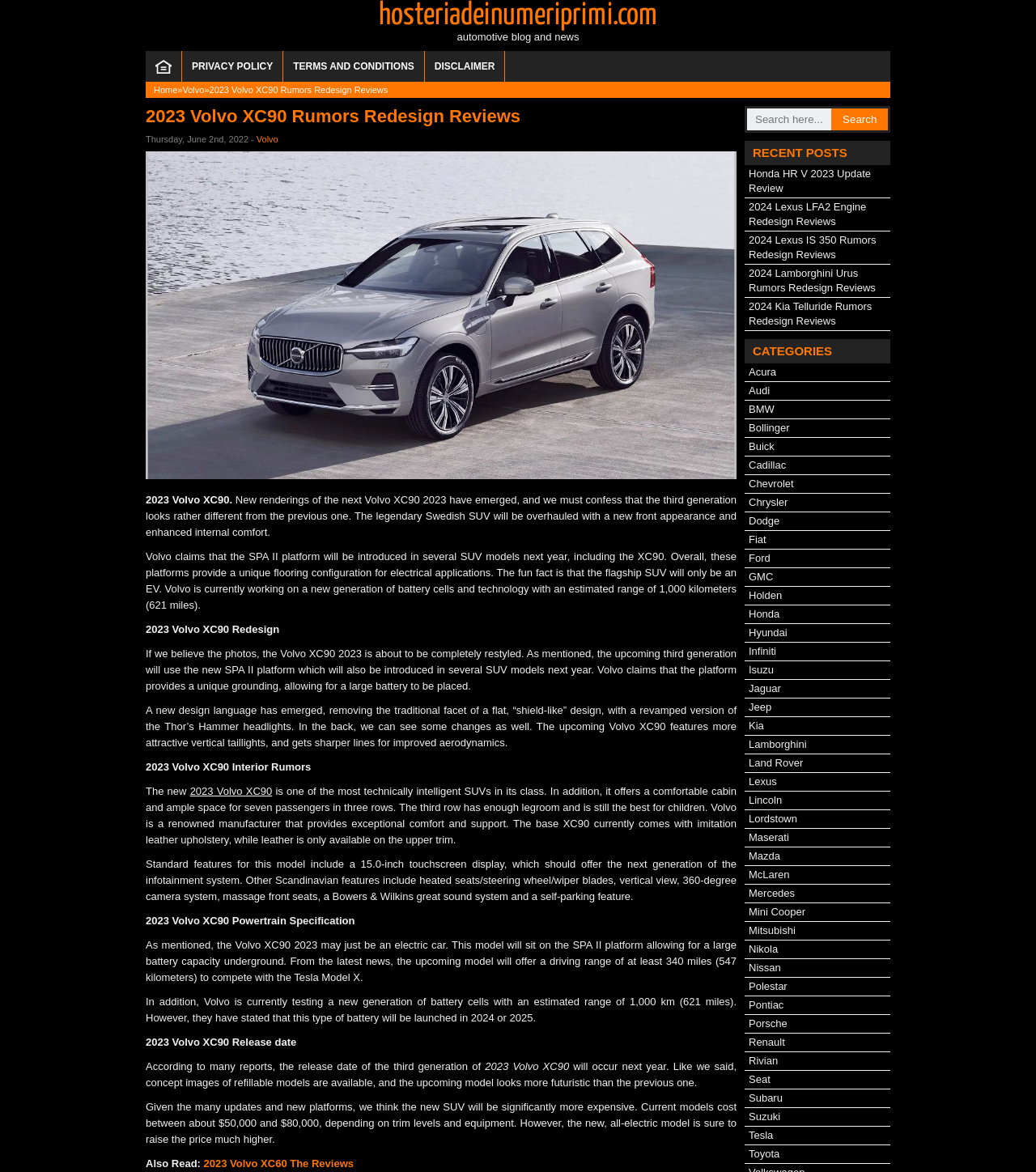Answer the question below with a single word or a brief phrase: 
What is the new platform used by the 2023 Volvo XC90?

SPA II platform